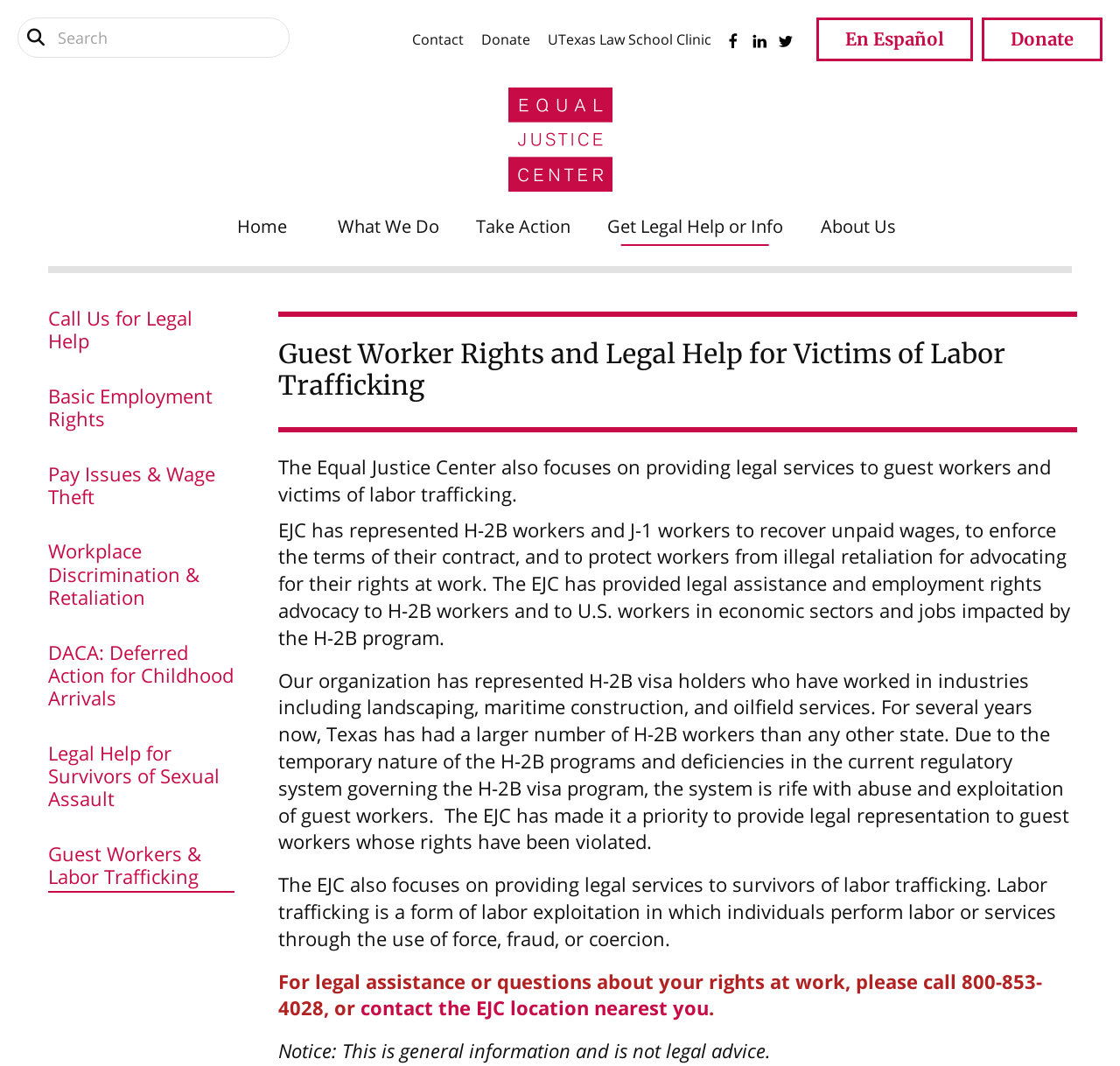Find the bounding box coordinates of the clickable region needed to perform the following instruction: "Contact us". The coordinates should be provided as four float numbers between 0 and 1, i.e., [left, top, right, bottom].

[0.368, 0.028, 0.414, 0.046]